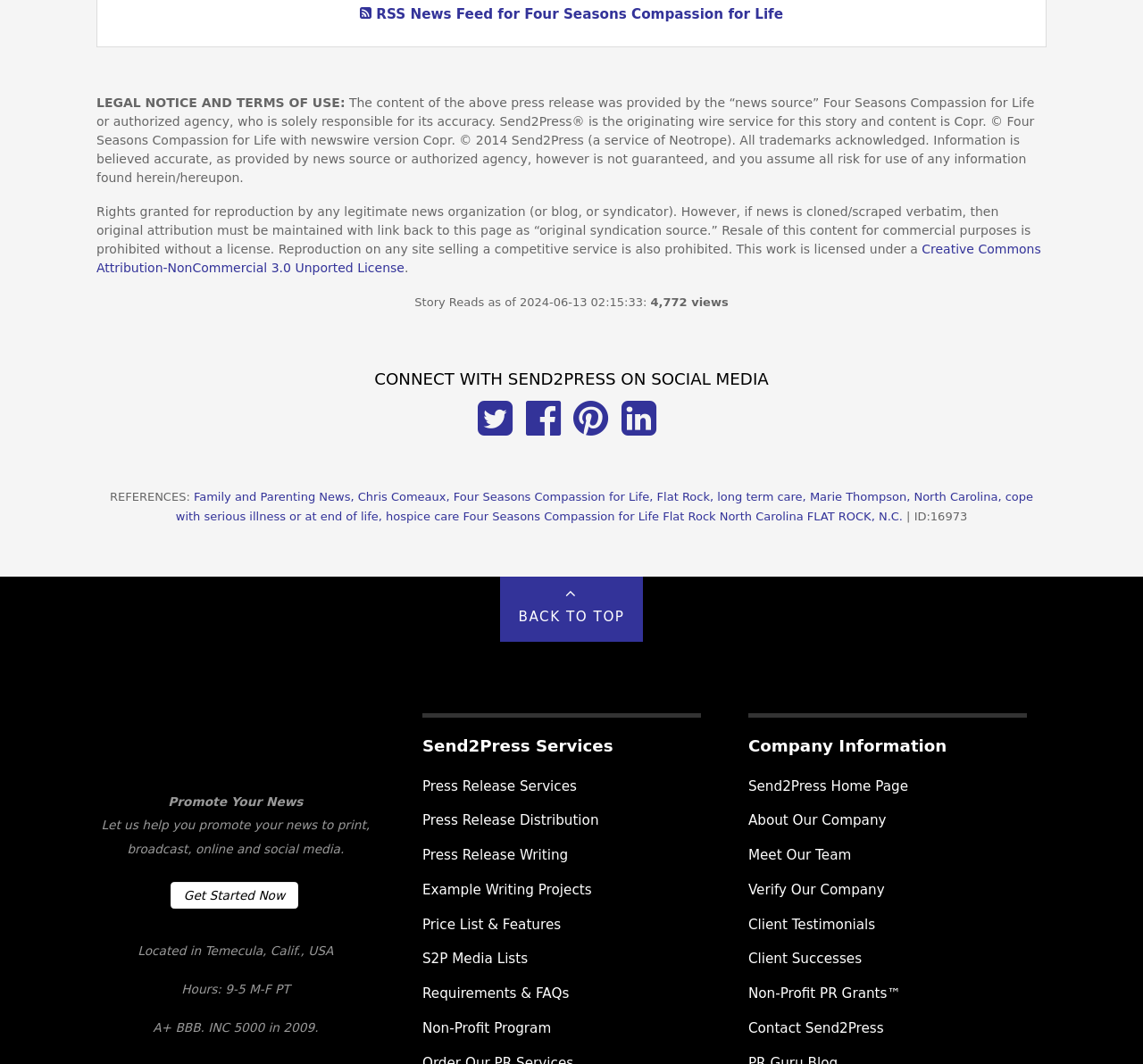Identify the bounding box coordinates of the element that should be clicked to fulfill this task: "View the Creative Commons Attribution-NonCommercial 3.0 Unported License". The coordinates should be provided as four float numbers between 0 and 1, i.e., [left, top, right, bottom].

[0.084, 0.228, 0.911, 0.259]